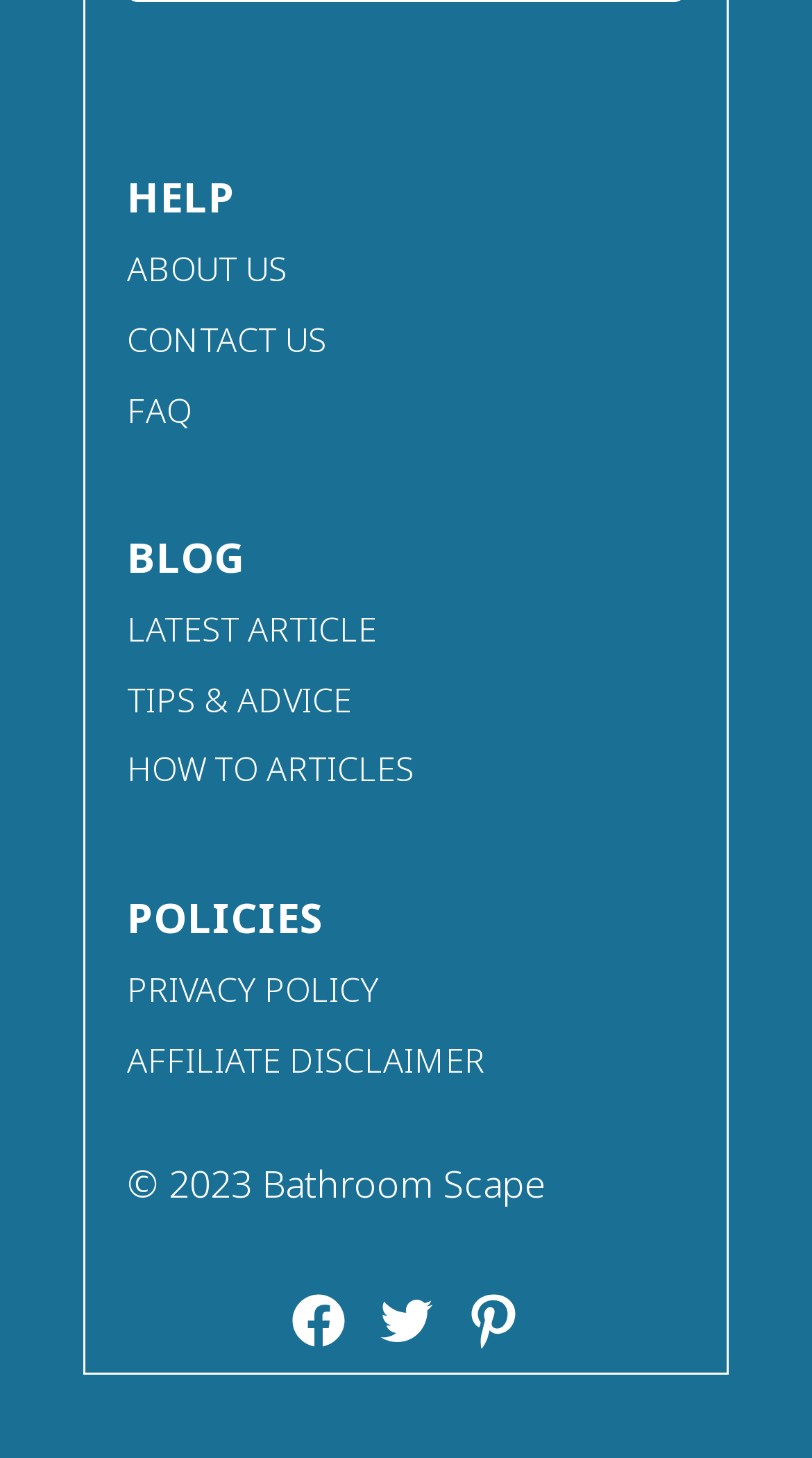What is the third link under the 'Help' navigation?
Respond to the question with a single word or phrase according to the image.

FAQ